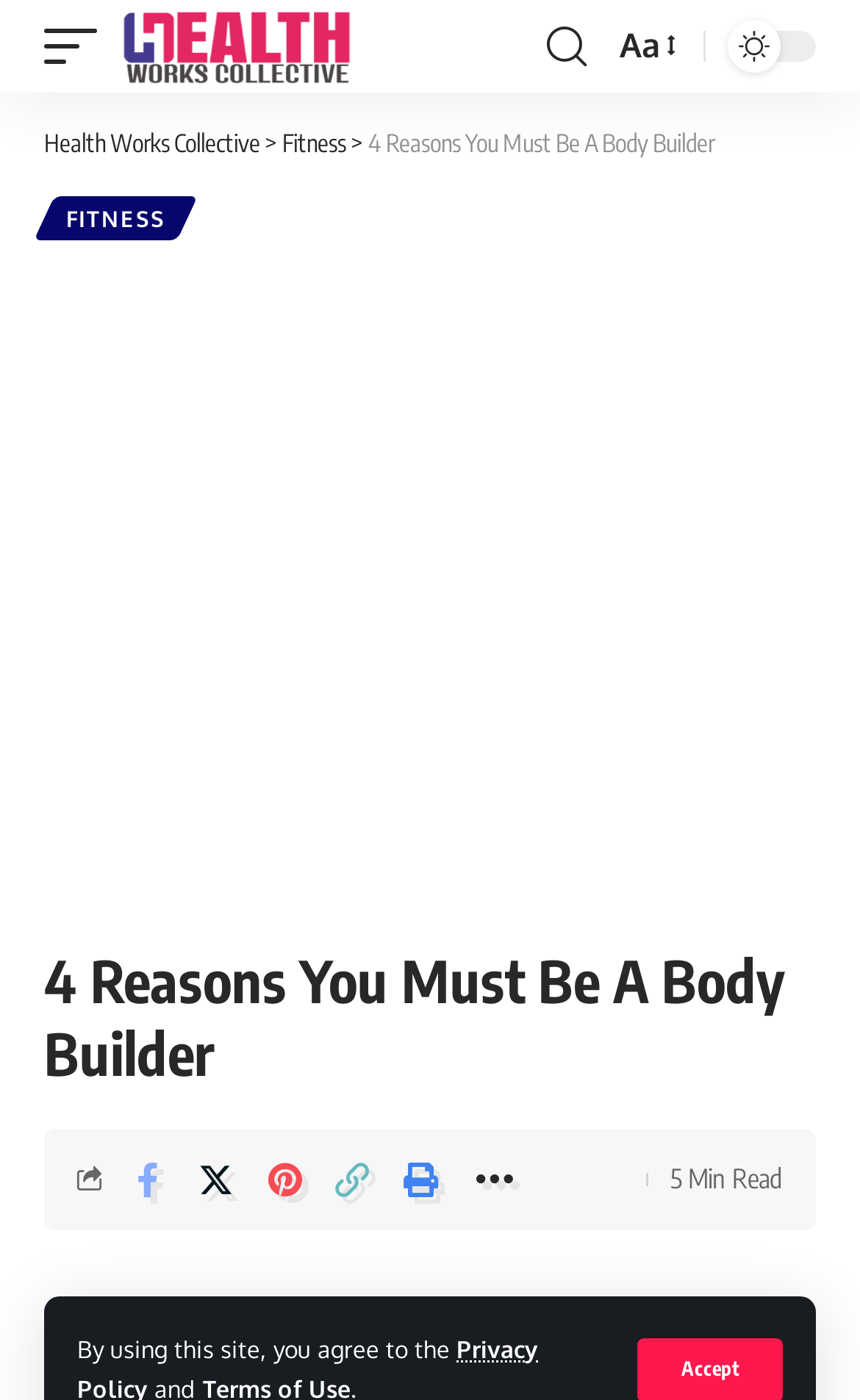Please determine the bounding box coordinates for the UI element described here. Use the format (top-left x, top-left y, bottom-right x, bottom-right y) with values bounded between 0 and 1: parent_node: Font Resizer aria-label="search"

[0.623, 0.009, 0.695, 0.057]